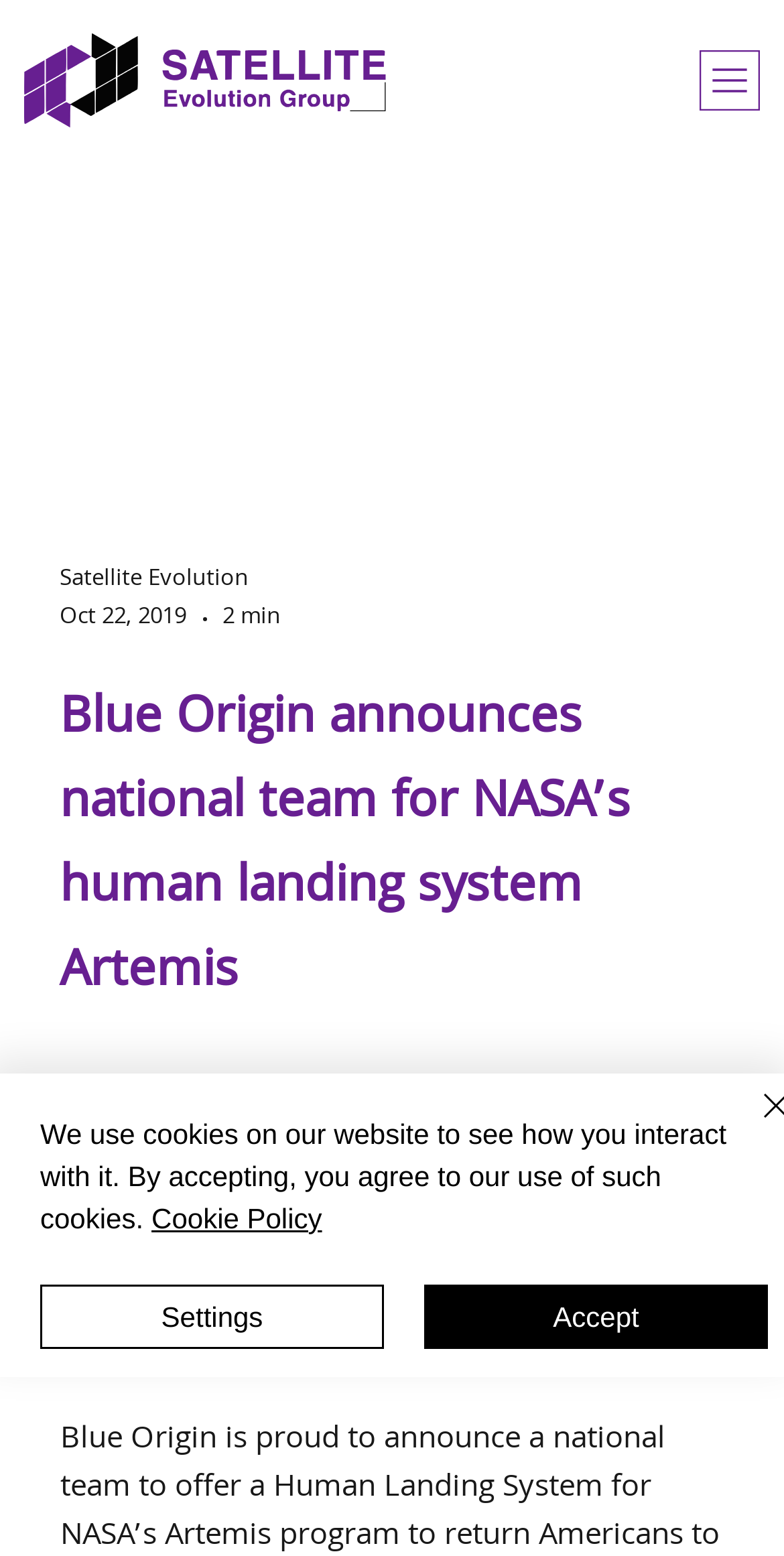How many buttons are at the bottom of the page?
Refer to the image and give a detailed answer to the query.

I counted the number of button elements at the bottom of the page, which are 'Accept', 'Settings', and 'Cookie Policy', and found that there are three buttons.